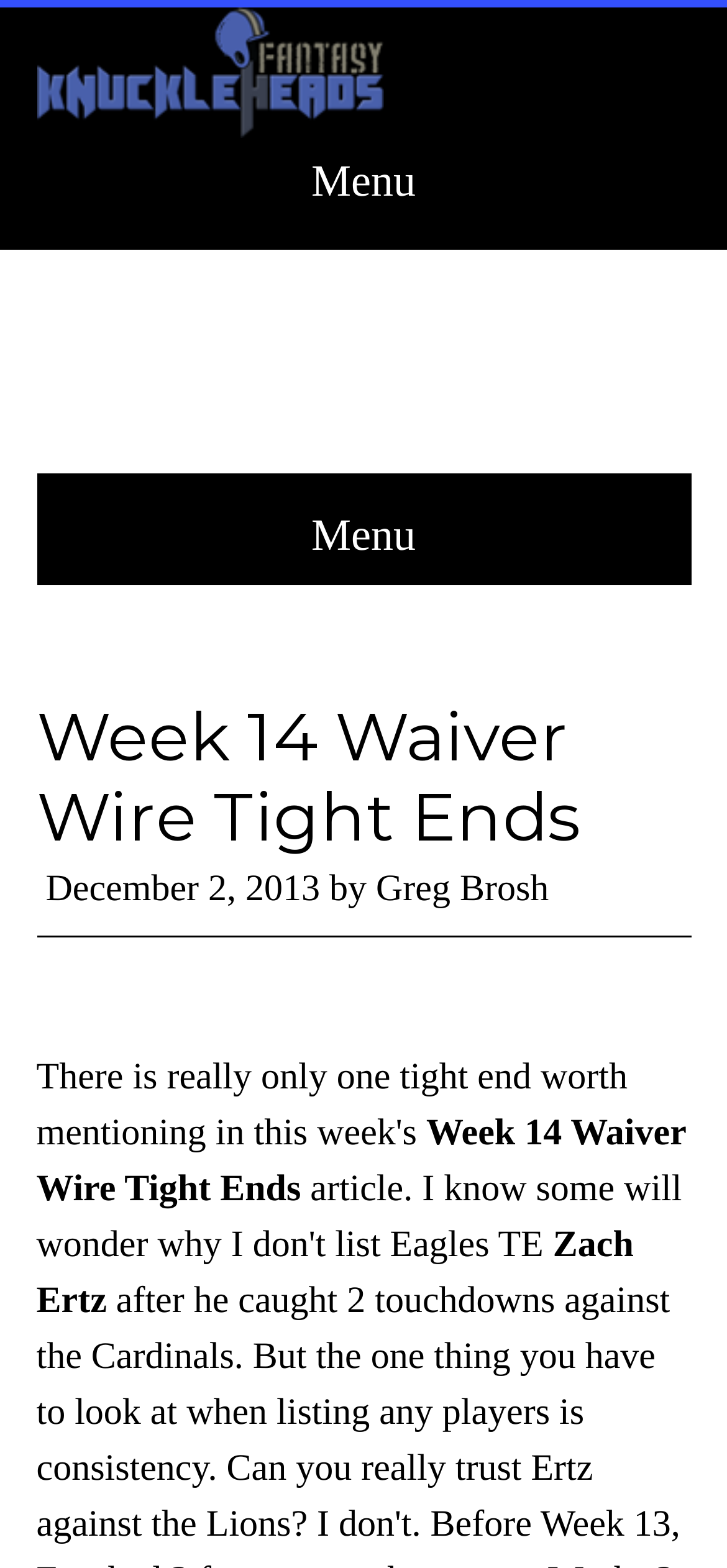Using the description "Hutto", predict the bounding box of the relevant HTML element.

None